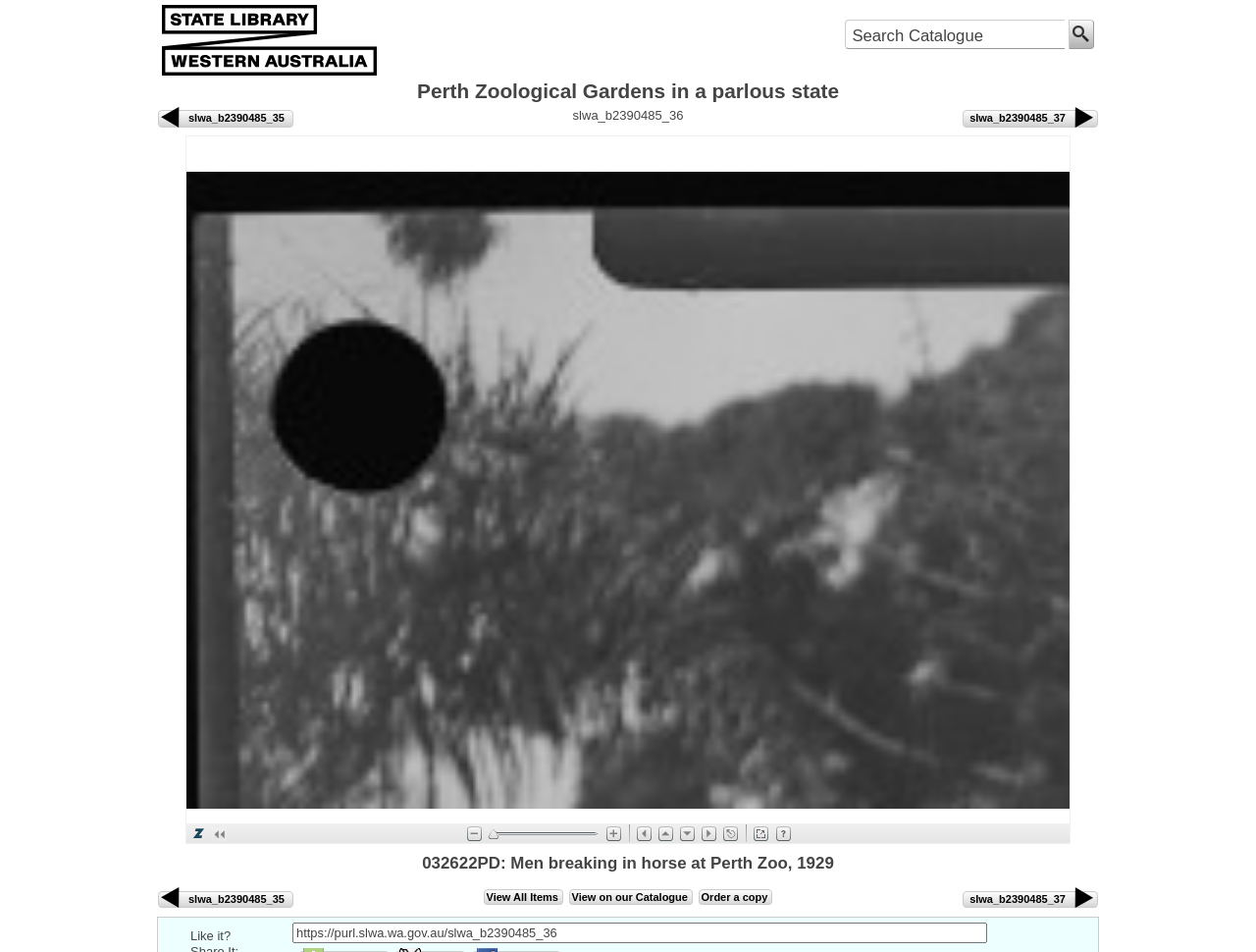What is the year depicted in the image?
Could you give a comprehensive explanation in response to this question?

The image caption mentions '1929' as the year when the image was taken, which suggests that the year depicted in the image is 1929.